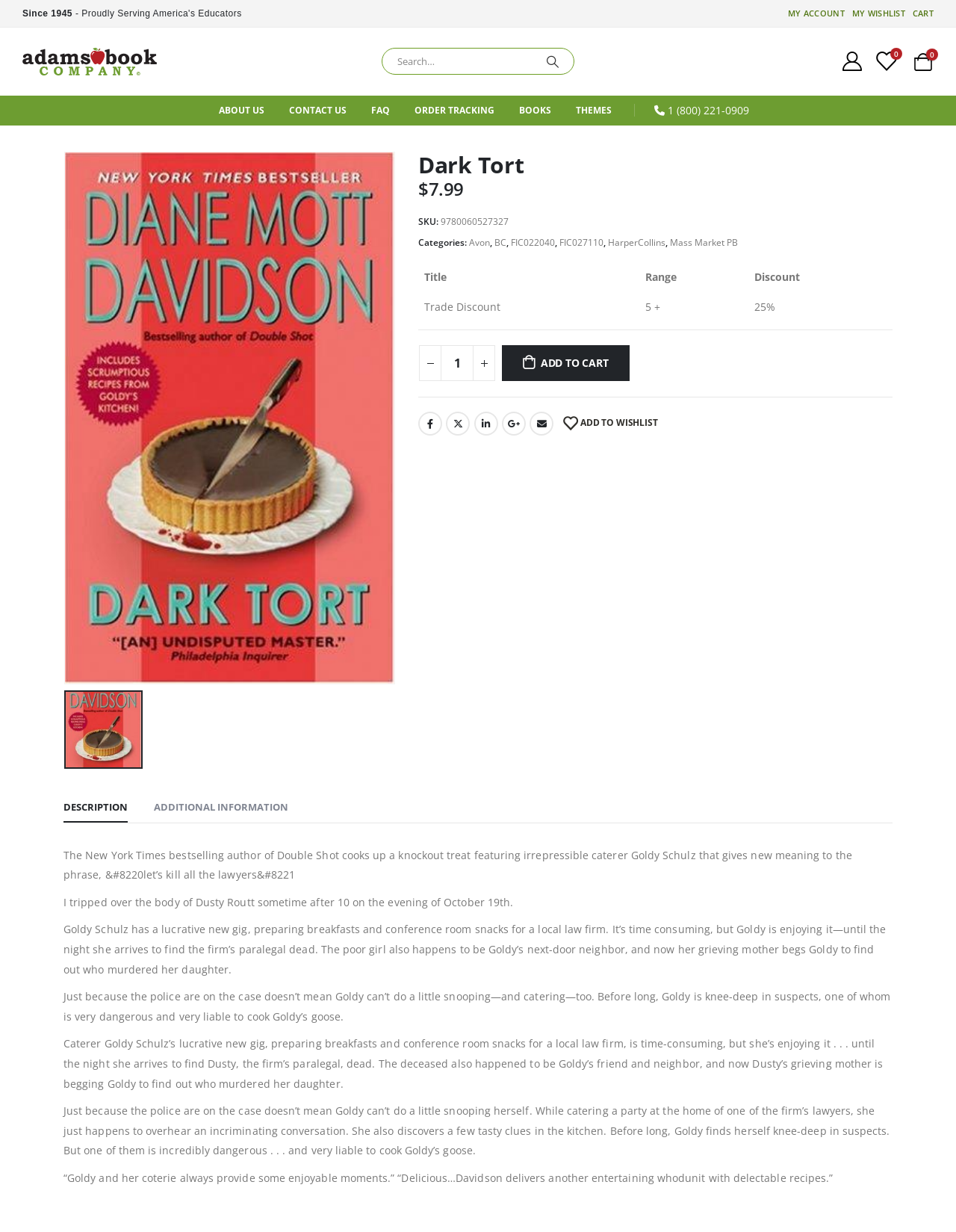Can you determine the bounding box coordinates of the area that needs to be clicked to fulfill the following instruction: "Add to cart"?

[0.525, 0.28, 0.658, 0.309]